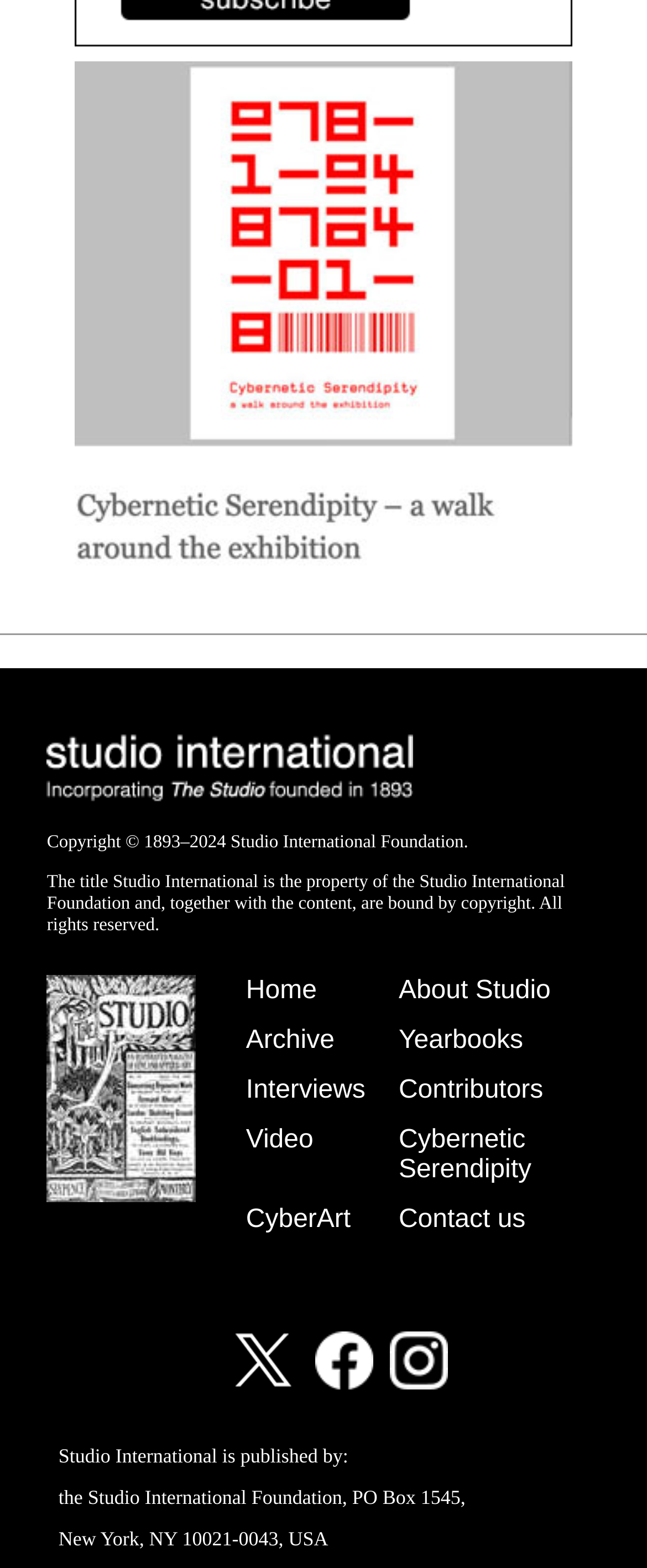Please provide a brief answer to the question using only one word or phrase: 
What is the name of the foundation?

Studio International Foundation